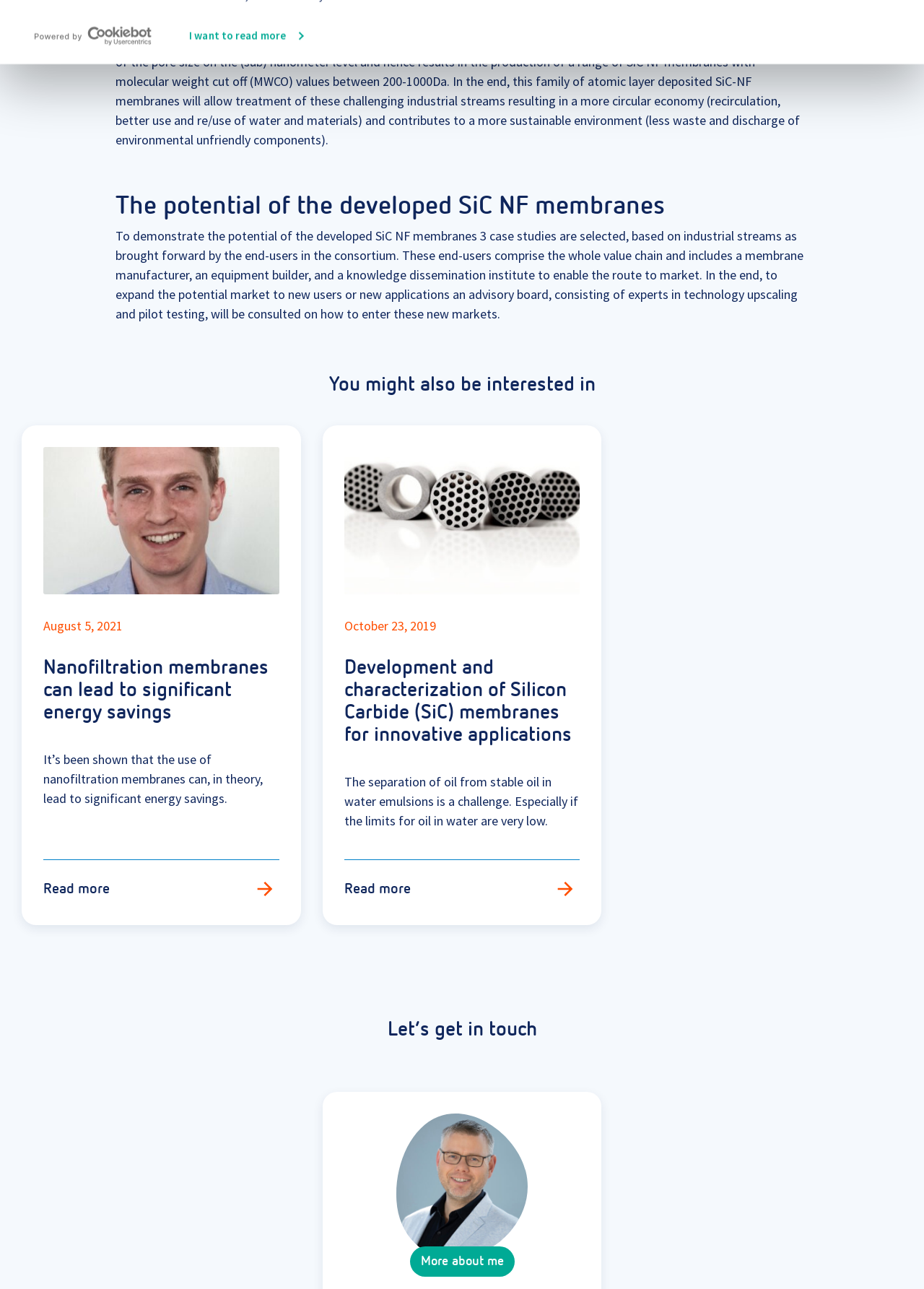Who is the Program Director?
Please answer the question with as much detail as possible using the screenshot.

The image caption 'Boelo Schuur - Program Director' indicates that Boelo Schuur is the Program Director.